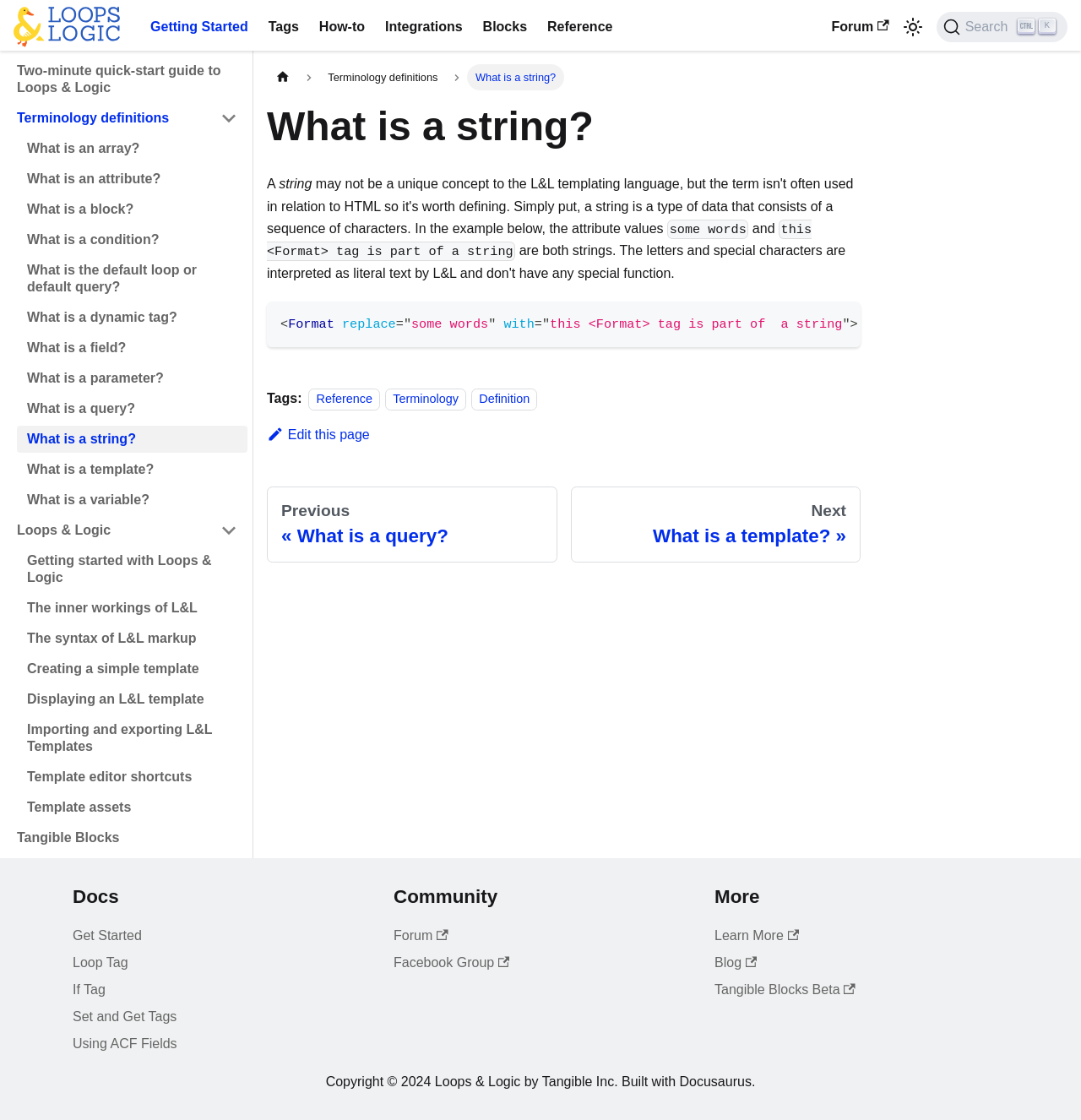Please find and report the bounding box coordinates of the element to click in order to perform the following action: "Switch between dark and light mode". The coordinates should be expressed as four float numbers between 0 and 1, in the format [left, top, right, bottom].

[0.832, 0.012, 0.857, 0.036]